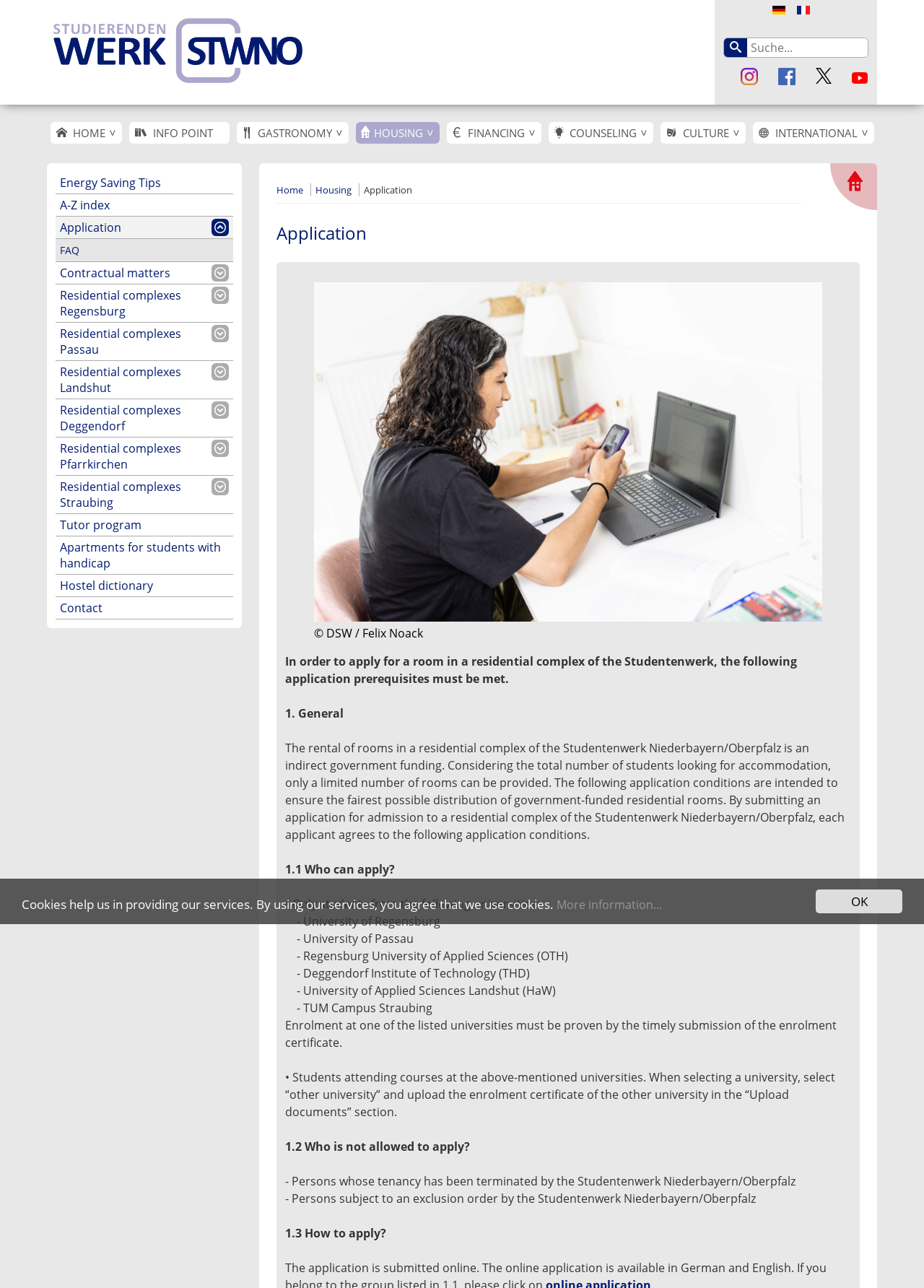Who can apply for accommodation?
Based on the screenshot, answer the question with a single word or phrase.

Students from listed universities